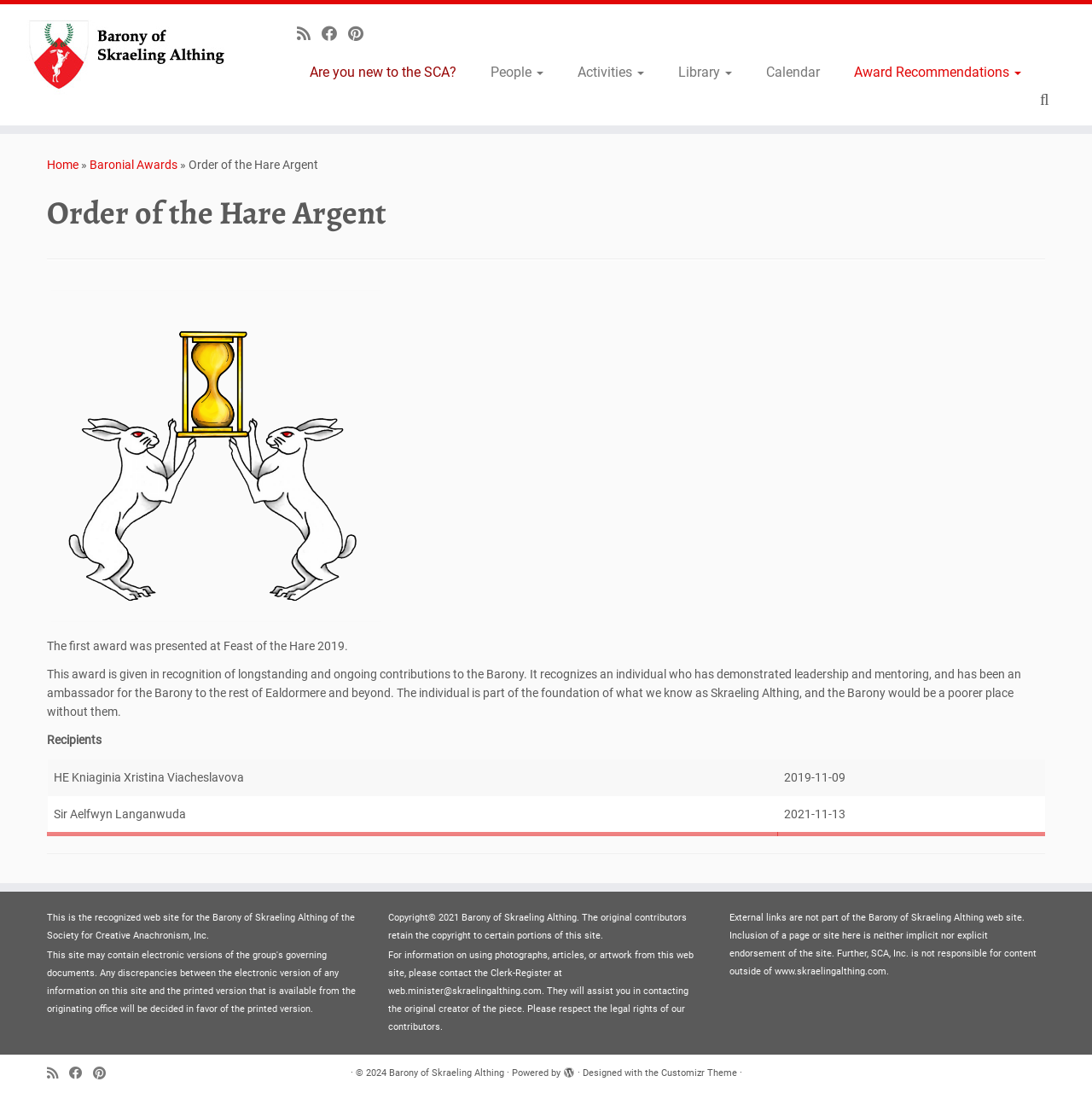How many recipients are listed on the webpage?
Please describe in detail the information shown in the image to answer the question.

I found the answer by looking at the table section of the webpage, which lists the recipients of the award. There are two rows in the table, each corresponding to a different recipient.